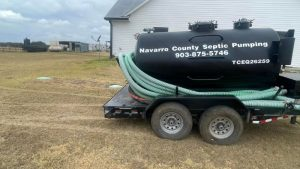What is the purpose of the green hoses?
Make sure to answer the question with a detailed and comprehensive explanation.

The green hoses are essential for pumping septic tanks and other waste management services, as mentioned in the caption. This implies that the hoses are used for suctioning and transferring waste materials from septic tanks to the truck for disposal or treatment.